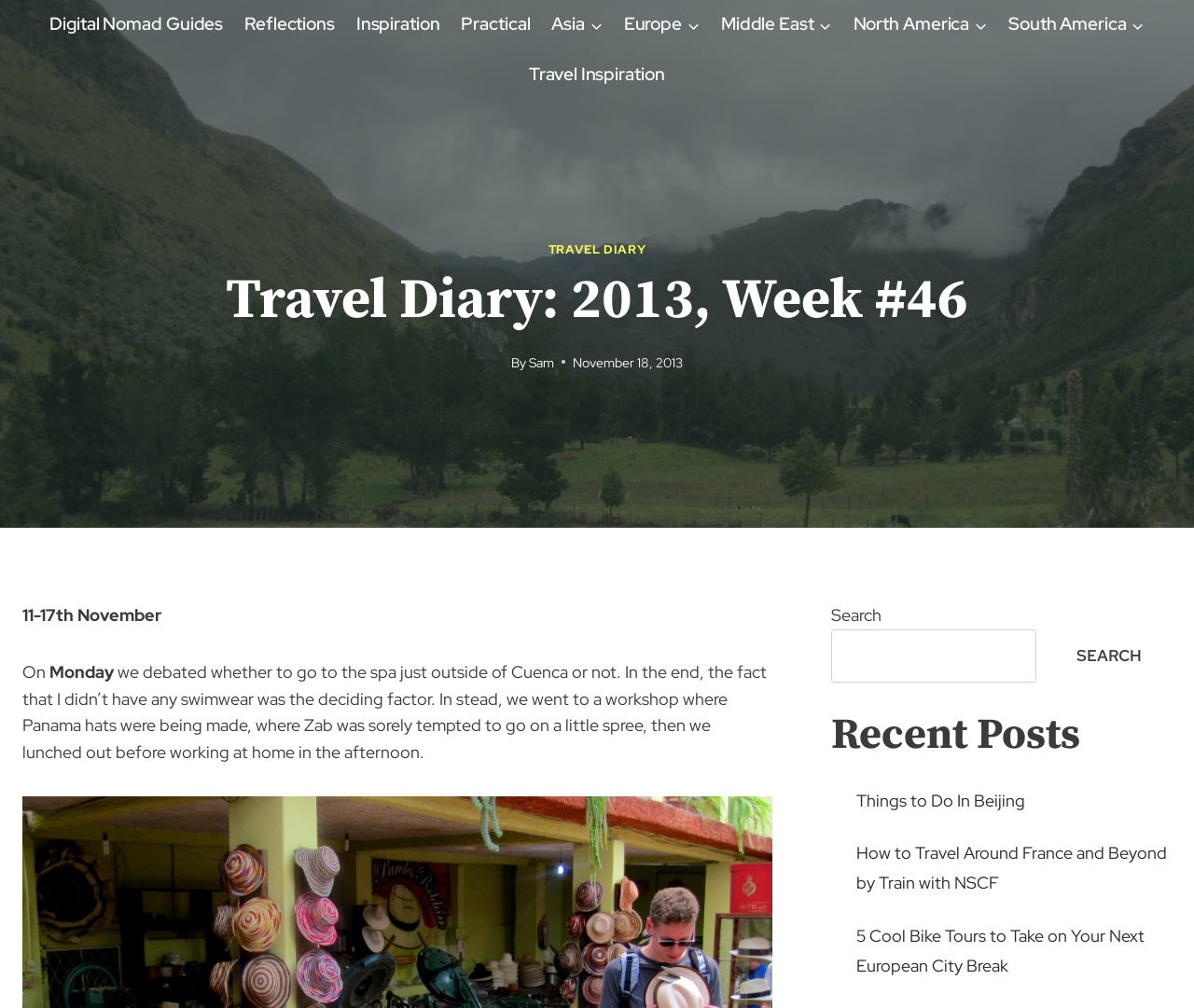Please identify the coordinates of the bounding box that should be clicked to fulfill this instruction: "View the Travel Inspiration page".

[0.434, 0.049, 0.566, 0.098]